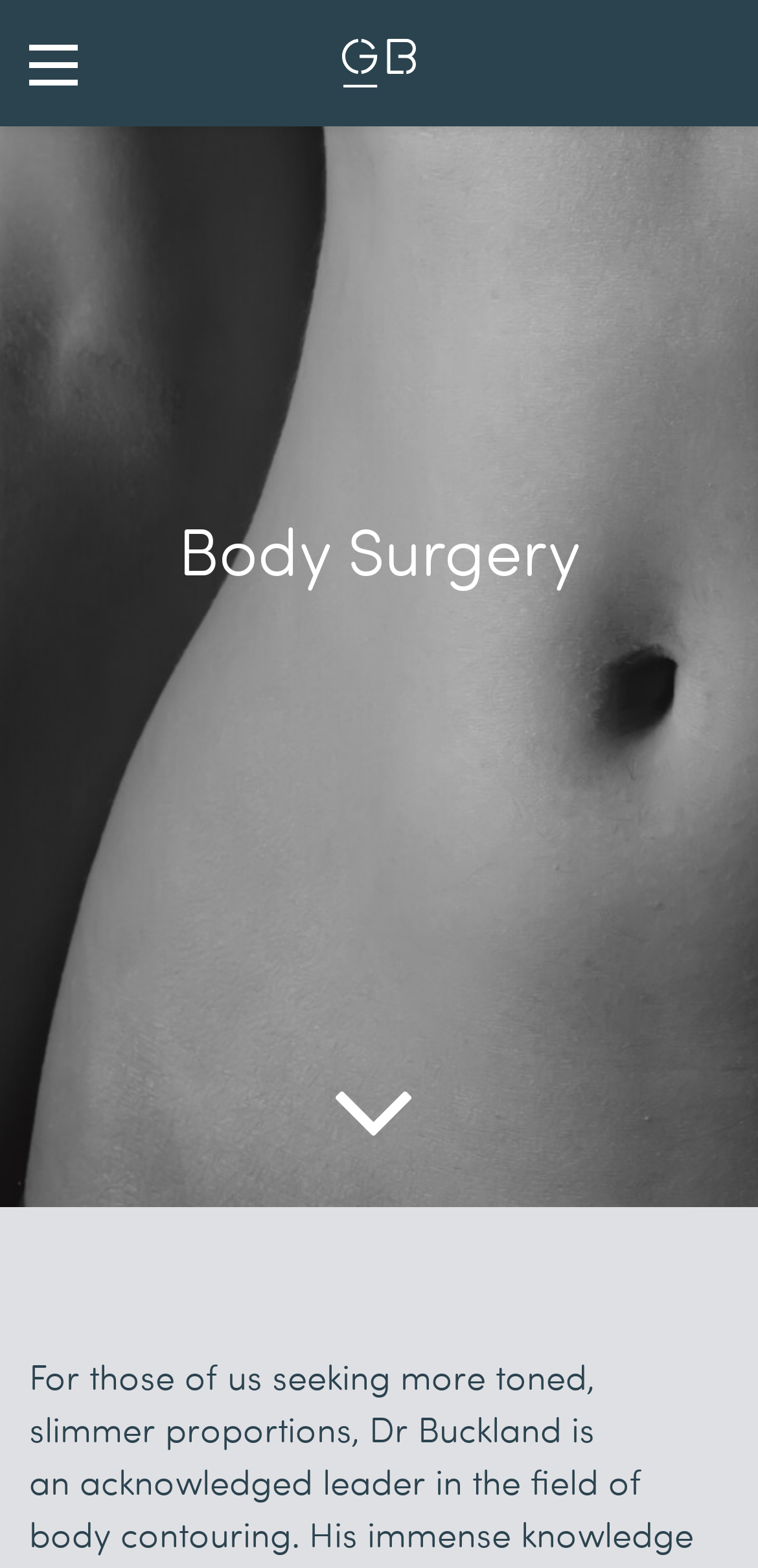How many social media links are on the webpage?
Please provide a single word or phrase as your answer based on the image.

2